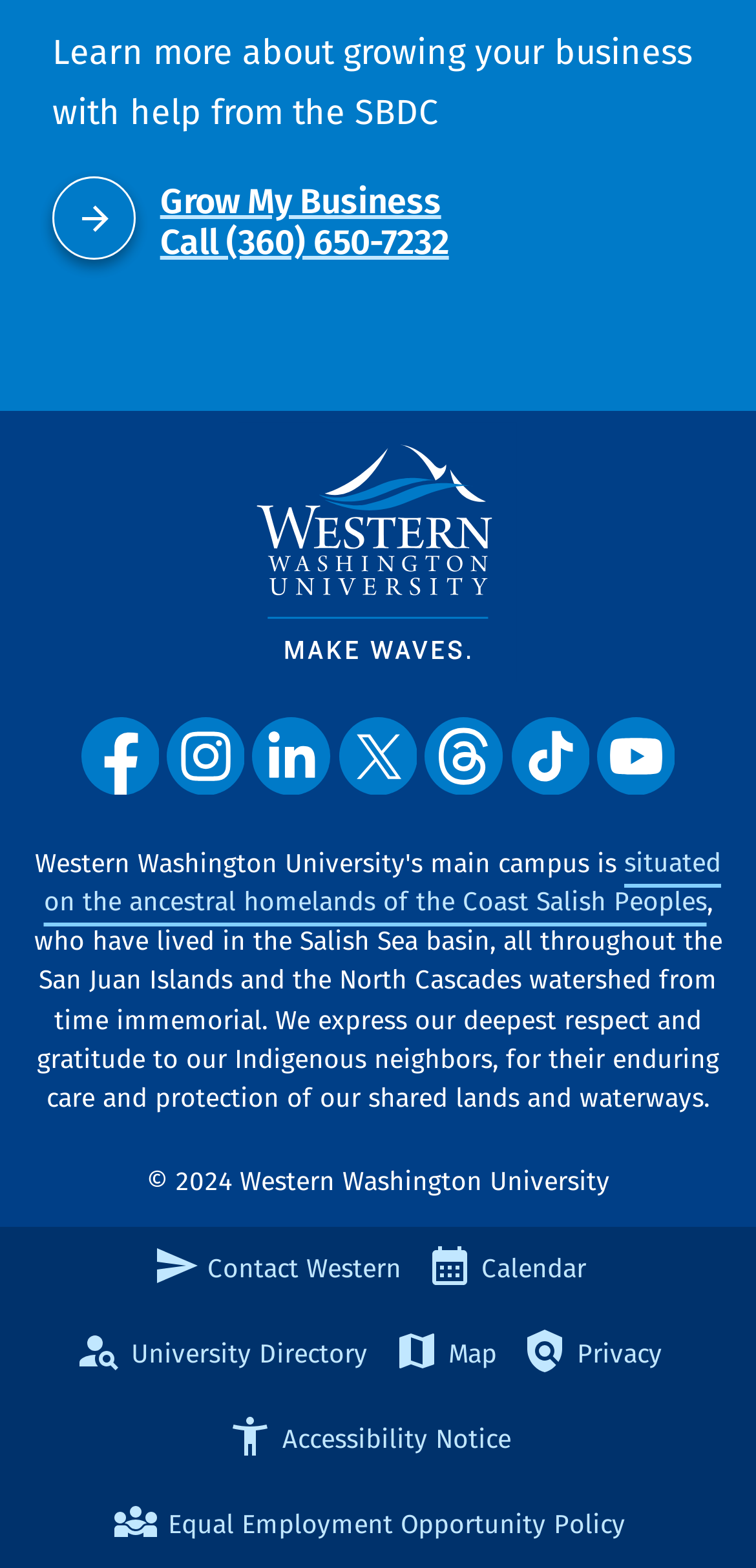Based on the element description: "Accessibility Notice", identify the bounding box coordinates for this UI element. The coordinates must be four float numbers between 0 and 1, listed as [left, top, right, bottom].

[0.301, 0.892, 0.699, 0.946]